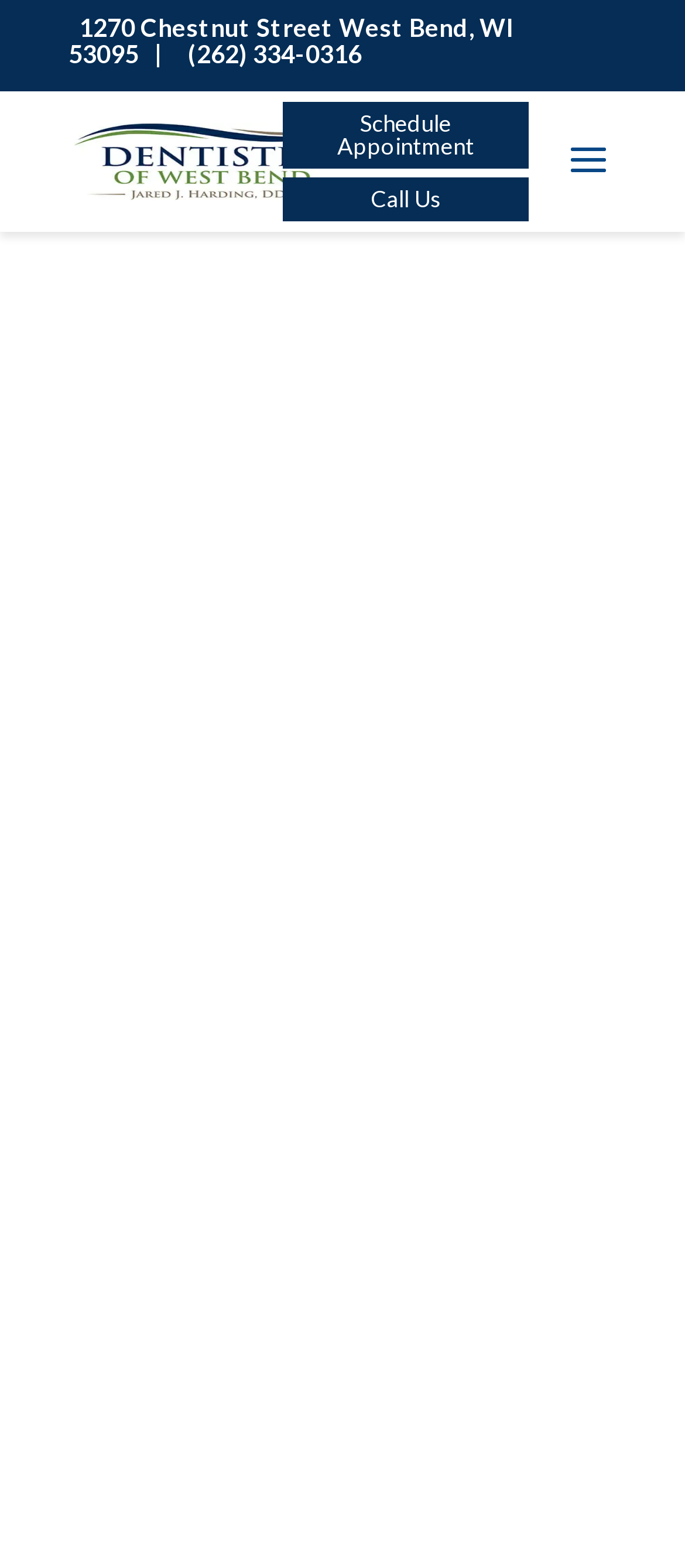Provide an in-depth caption for the contents of the webpage.

The webpage is about dentures and dental services offered by Dentistry of West Bend. At the top left, there is a link to the address "1270 Chestnut Street West Bend, WI 53095" and a separator line next to it. Below the address, there is a link to the phone number "(262) 334-0316". 

To the right of the address and phone number, there is a logo of Dentistry of West Bend, which is an image with a link to the dentistry's name. 

Below the logo, there are two prominent links: "Schedule Appointment" and "Call Us", which are positioned side by side. 

On the right side of the page, there is a search bar with a searchbox labeled "Search for:". 

The main content of the page starts with a heading "Dentures" at the top. Below the heading, there is a subheading "What are dentures?" accompanied by an image of an example of dentures. 

Under the subheading, there is a paragraph of text that explains what dentures are, stating that they are removable replacements for missing teeth and that even George Washington wore dentures.